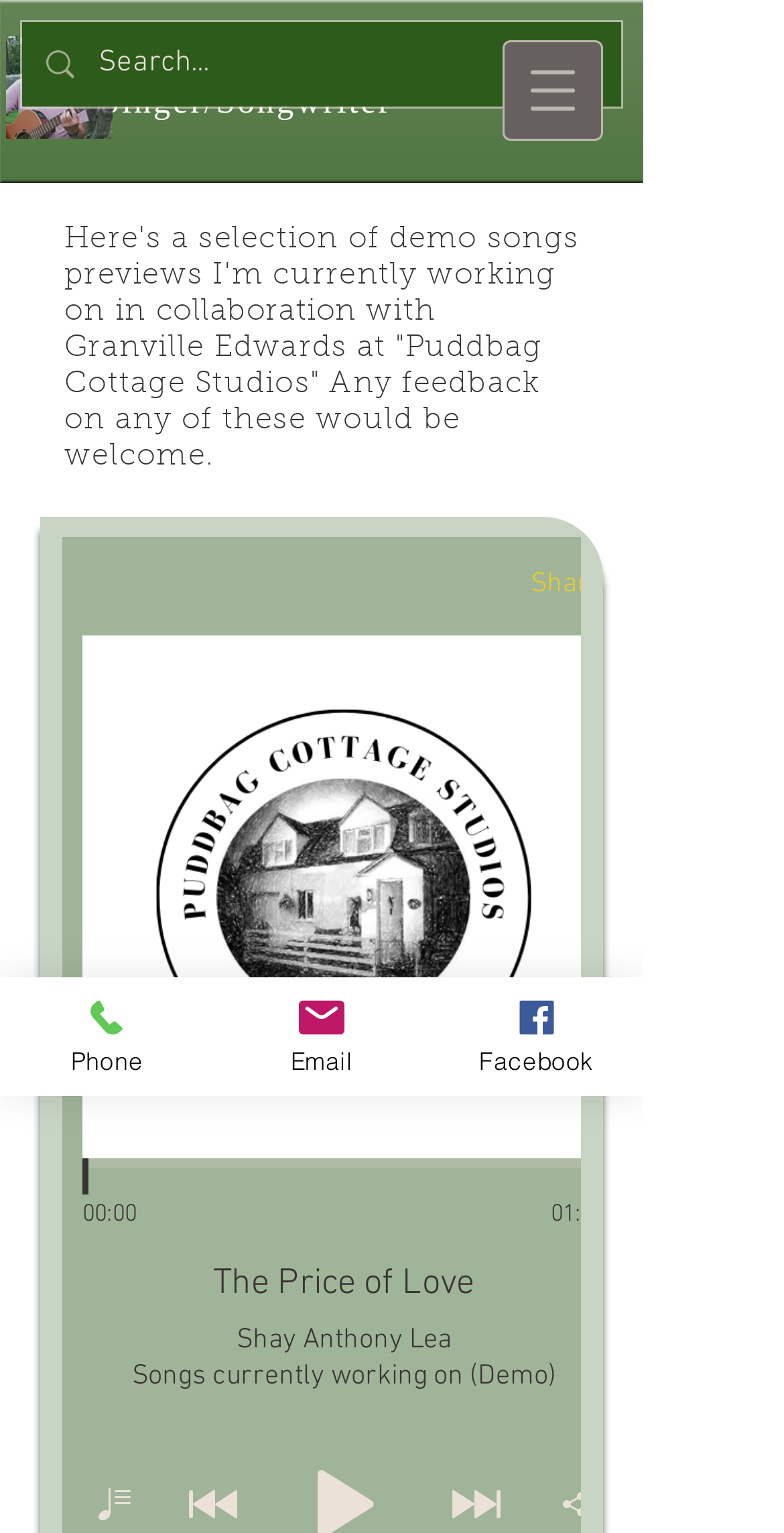How many navigation menu items are available?
Please use the image to provide a one-word or short phrase answer.

1